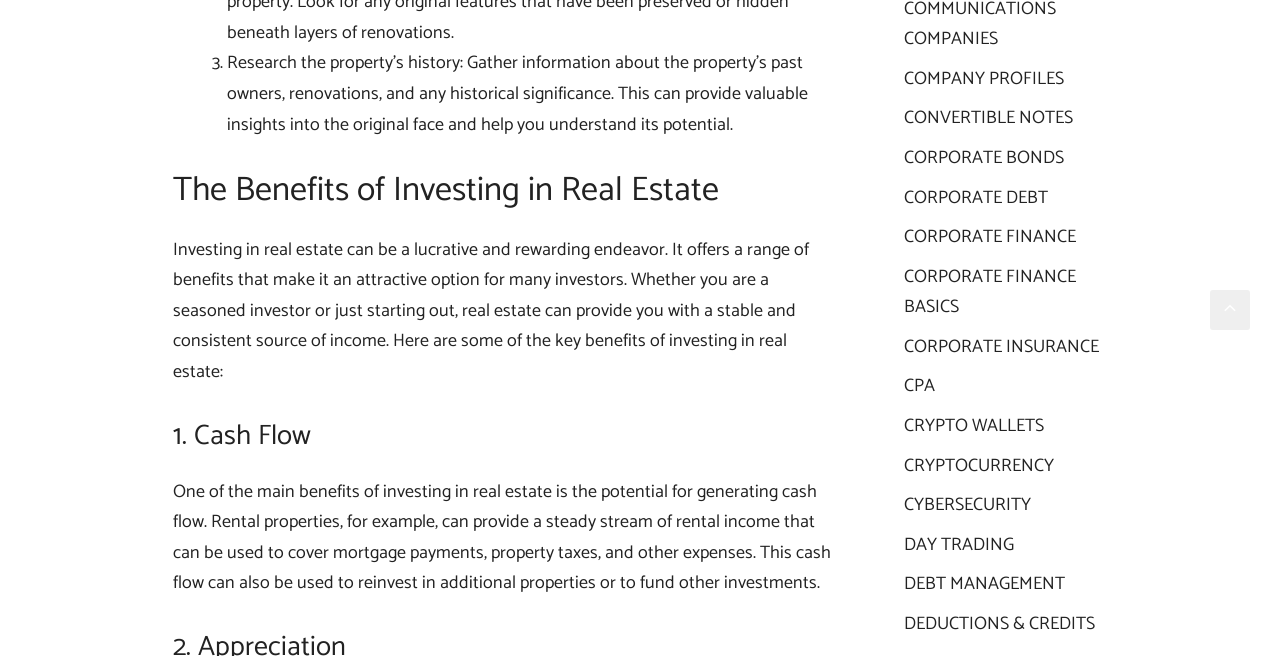What is the benefit of investing in real estate?
Please give a detailed and elaborate explanation in response to the question.

According to the text, one of the benefits of investing in real estate is that it can provide a stable and consistent source of income, as mentioned in the sentence 'can provide you with a stable and consistent source of income'.